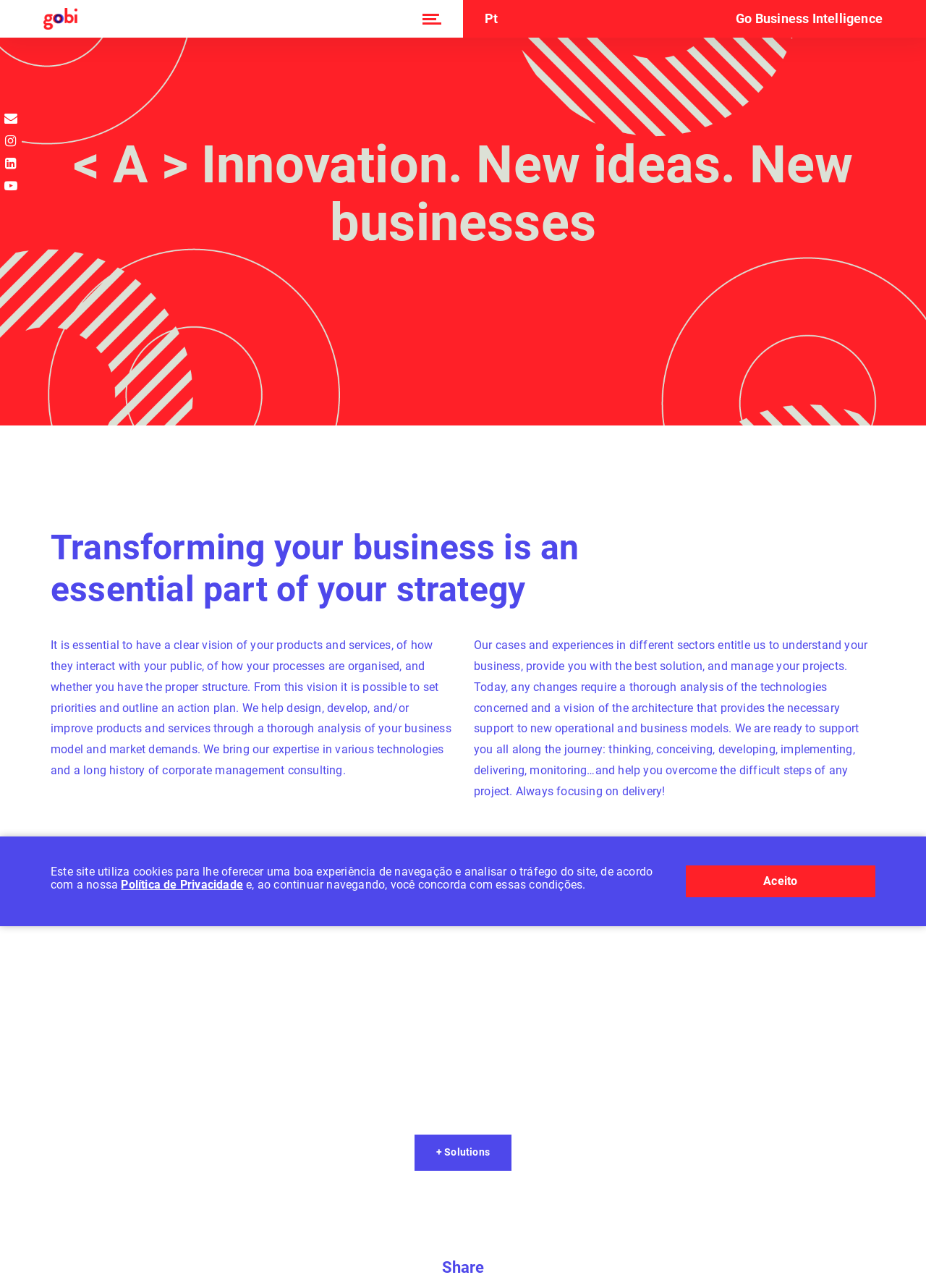Using the details from the image, please elaborate on the following question: What is the address of the company?

The address of the company can be found in the footer section of the webpage. It is written as '63-66 Hatton Garden 5th Floor, Suite 23 London' and is linked to the company's contact information.